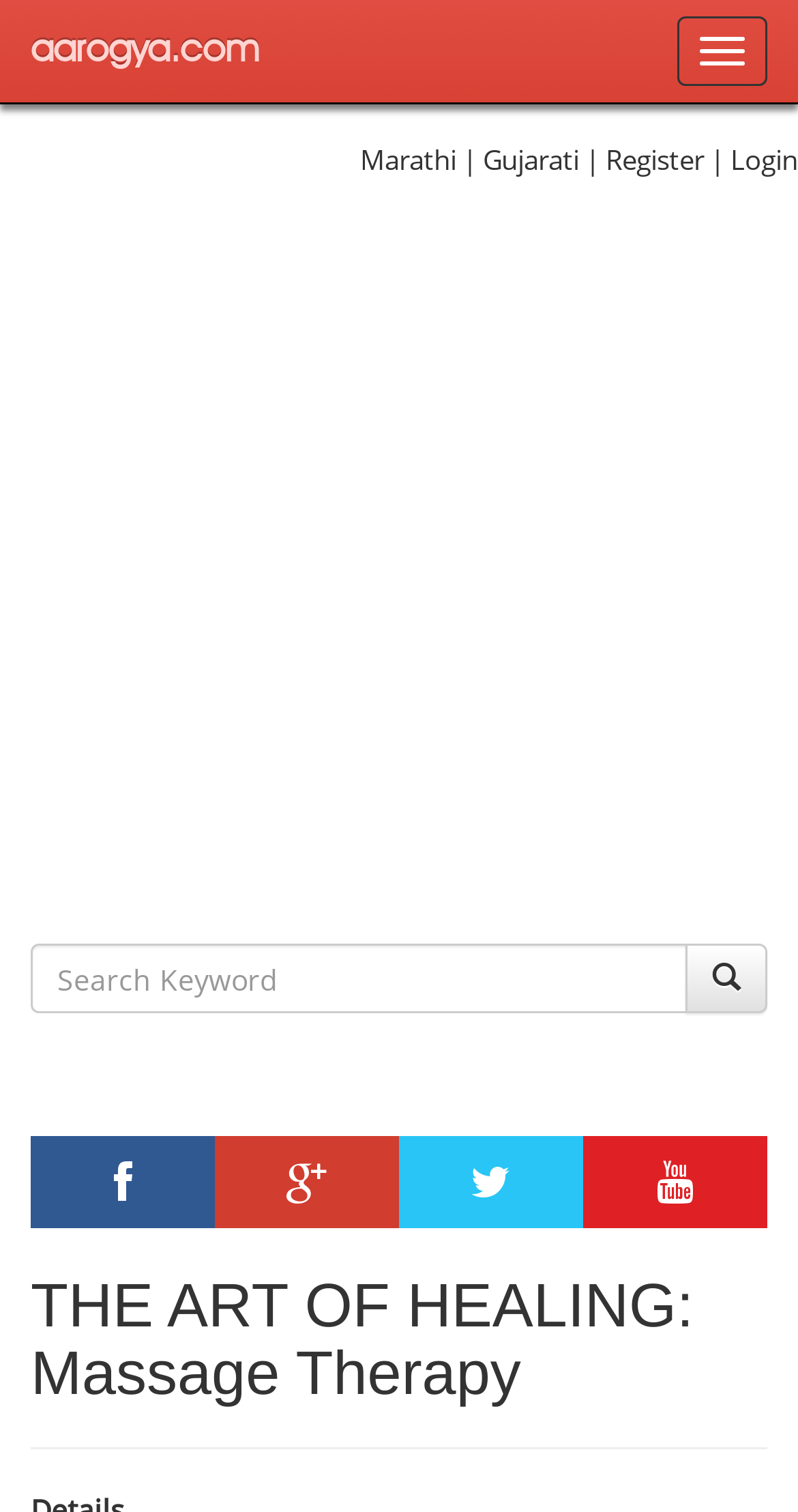Carefully observe the image and respond to the question with a detailed answer:
What is the function of the button with a search icon?

The button with a search icon is likely a search button, as it is placed next to a search bar with a placeholder text 'Search...'. Clicking this button would probably initiate a search query.